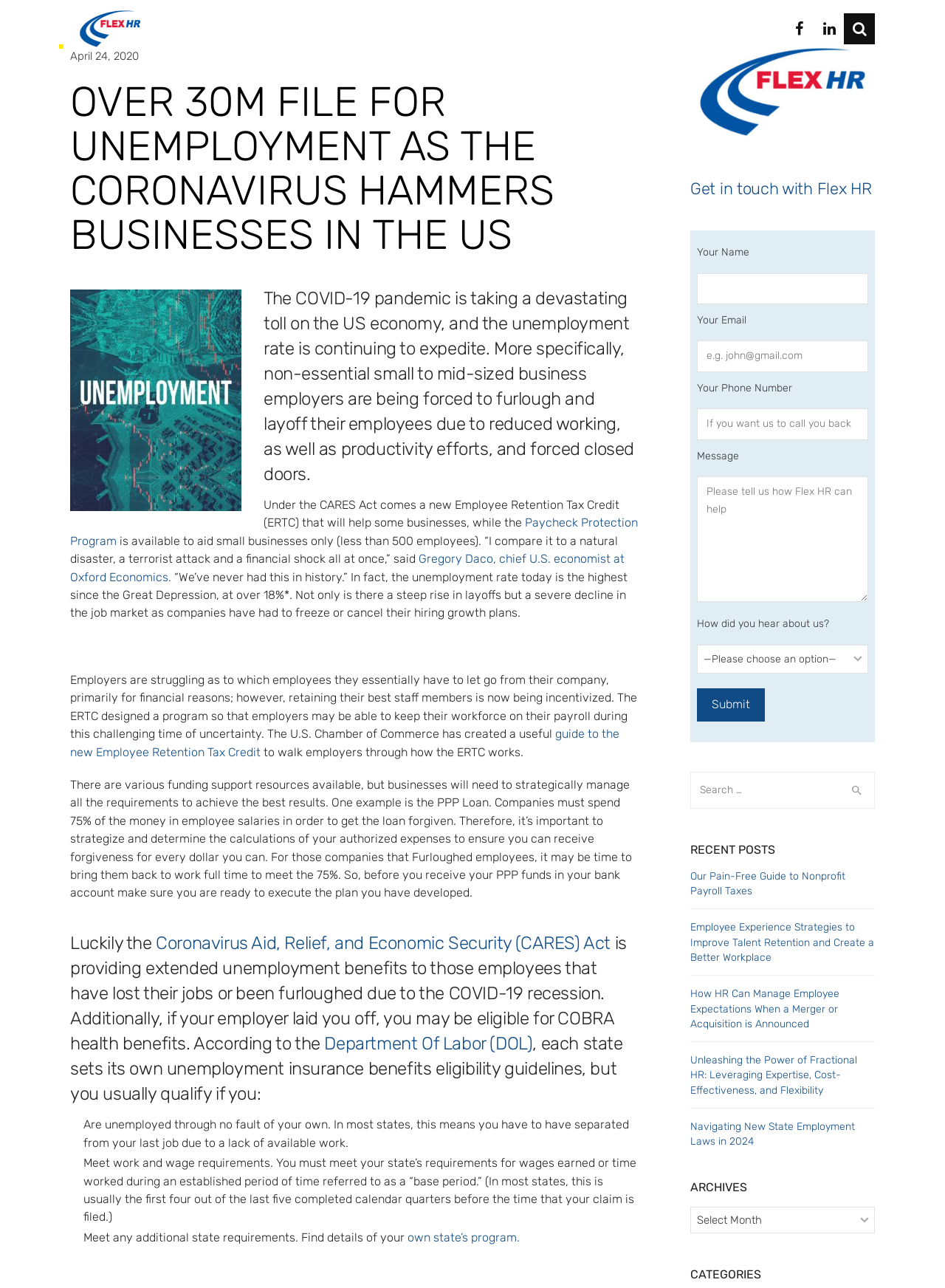Refer to the image and offer a detailed explanation in response to the question: What is the name of the company?

I found the answer by looking at the top-left corner of the webpage, where the company logo and name are usually located. The text 'Flex HR, LLC – Human Resources Outsourcing and Solutions – Johns Creek | Atlanta, GA' is present, which indicates the company name.